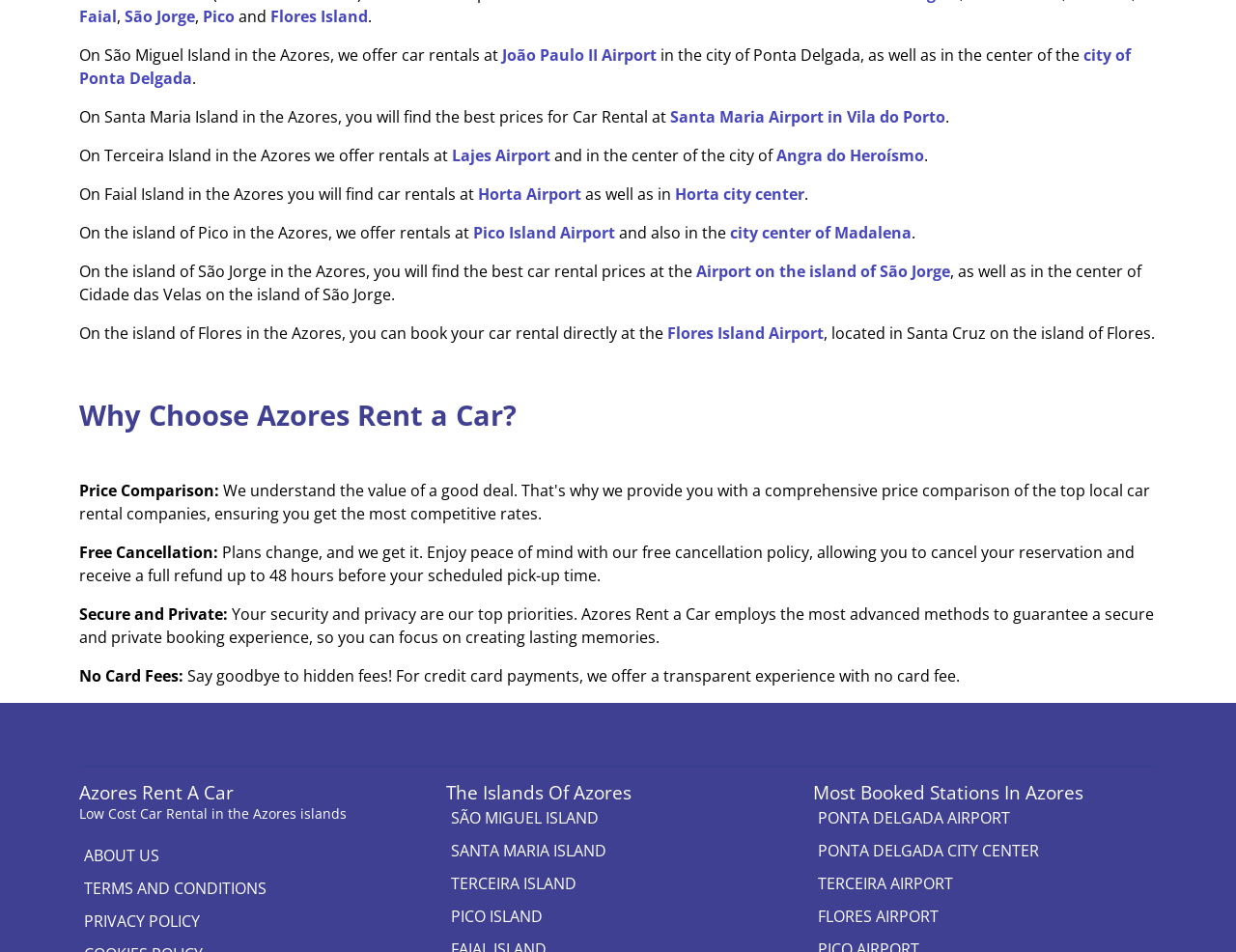Identify the bounding box coordinates for the element you need to click to achieve the following task: "Read about why choose Azores Rent a Car". Provide the bounding box coordinates as four float numbers between 0 and 1, in the form [left, top, right, bottom].

[0.064, 0.419, 0.936, 0.454]